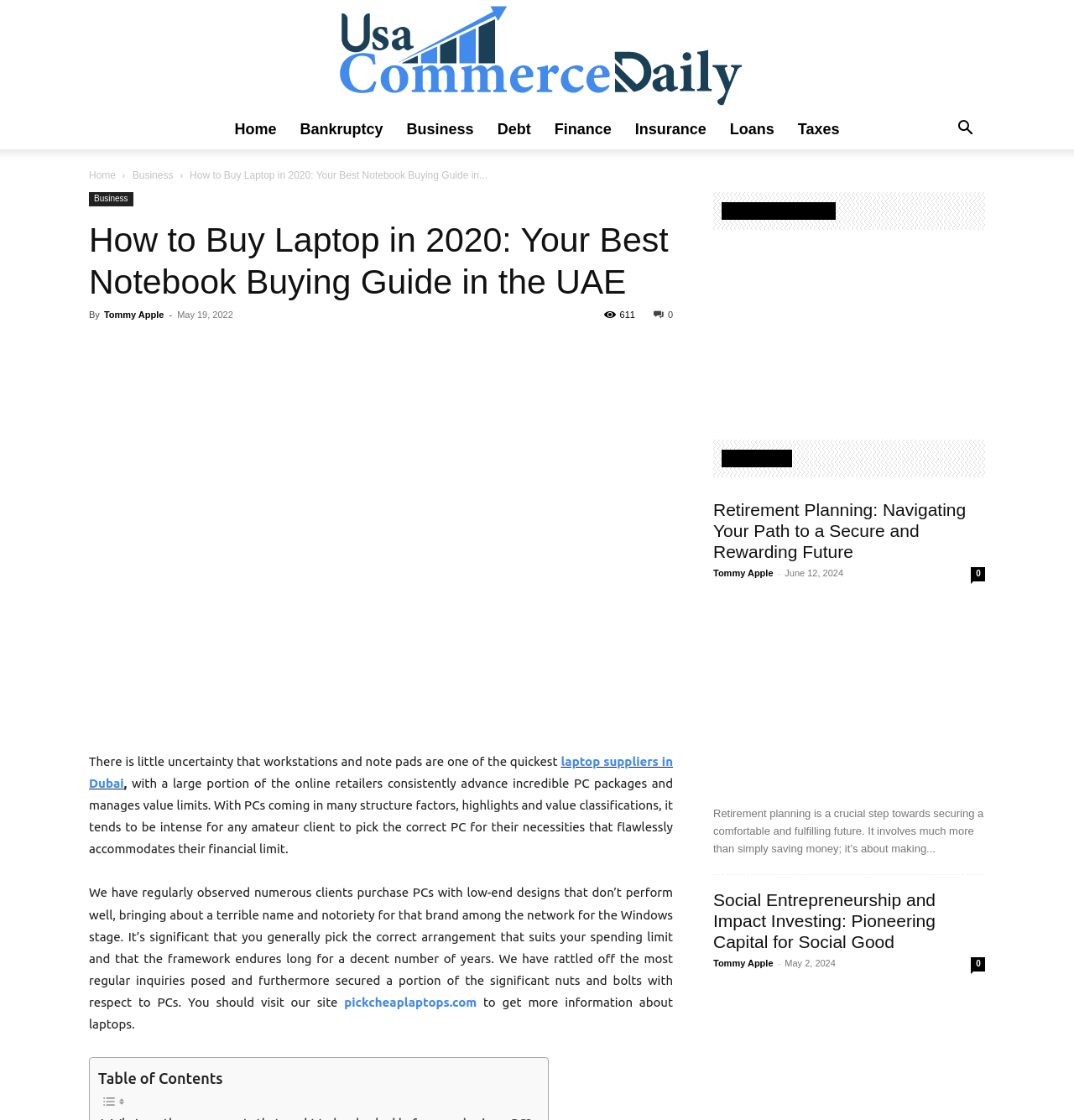Articulate a detailed summary of the webpage's content and design.

This webpage is a guide to buying laptops in 2020, specifically in the UAE. At the top, there is a navigation menu with links to various sections, including "Home", "Bankruptcy", "Business", "Debt", "Finance", "Insurance", "Loans", and "Taxes". Below the navigation menu, there is a search button.

The main content of the webpage is divided into sections. The first section has a heading "How to Buy Laptop in 2020: Your Best Notebook Buying Guide in the UAE" and is written by "Tommy Apple". This section provides an introduction to buying laptops, mentioning that there is little uncertainty that workstations and notebooks are one of the quickest laptop suppliers in Dubai, with a large portion of online retailers consistently offering incredible PC packages and value limits.

Below this introduction, there is a link to "Buy Laptop" with an accompanying image. The text continues to explain the importance of choosing the correct laptop that suits one's budget and needs.

On the right side of the webpage, there are three sections with headings "Find Us On Facebook", "Top Reviews", and "Retirement Planning: Navigating Your Path to a Secure and Rewarding Future". The "Retirement Planning" section has a link to the article and an image.

Further down the webpage, there is another section with a heading "Social Entrepreneurship and Impact Investing: Pioneering Capital for Social Good". This section also has a link to the article and an image.

Throughout the webpage, there are various links to other articles and websites, including "pickcheaplaptops.com" and "usacommercedaily.com". There are also several images and icons, including a Facebook icon and a clock icon representing the publication dates of the articles.